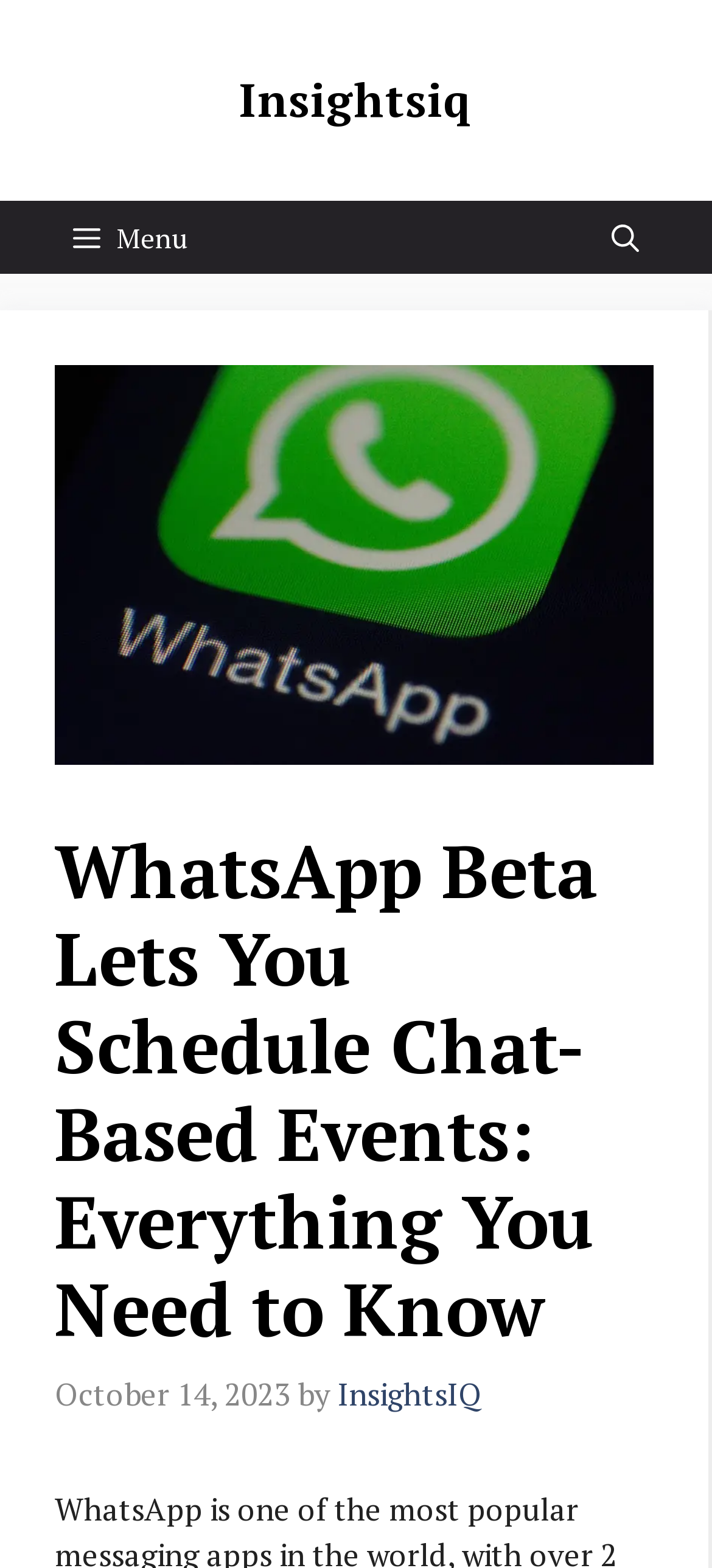What is the name of the messaging app discussed?
Please answer the question as detailed as possible based on the image.

The webpage is discussing WhatsApp, a popular messaging app, as indicated by the image and header text.